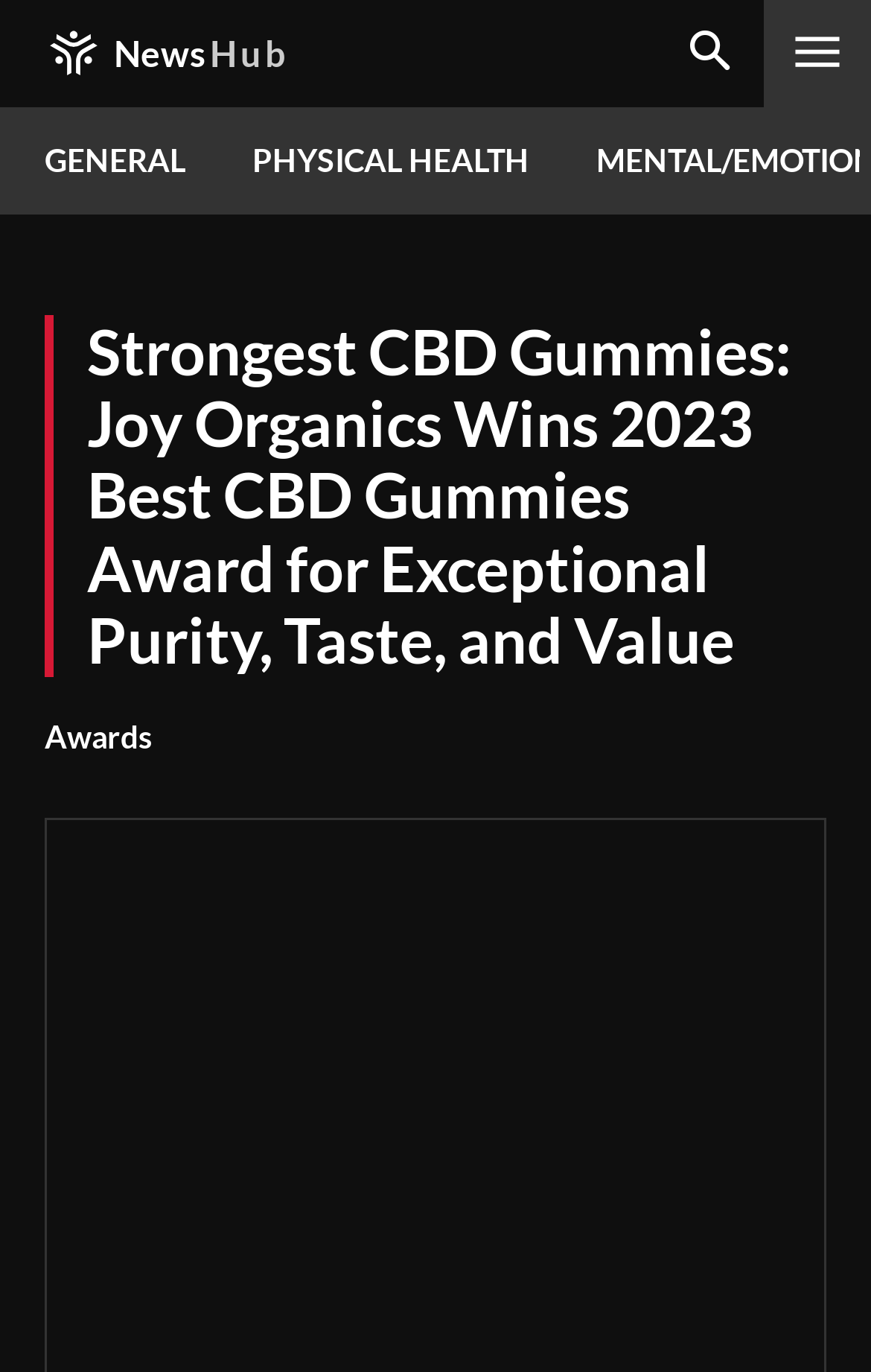Give the bounding box coordinates for the element described as: "Swami Sivananda".

None